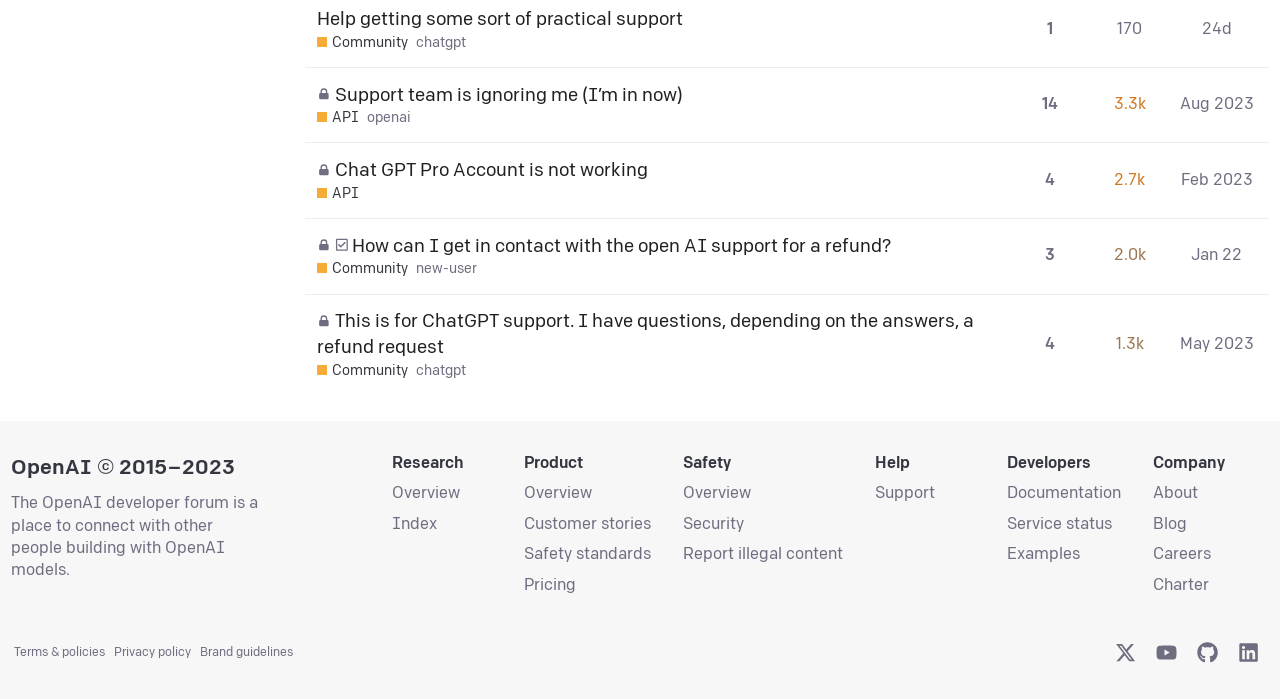Indicate the bounding box coordinates of the clickable region to achieve the following instruction: "click on the 'Overview' link under 'Research'."

[0.306, 0.693, 0.36, 0.72]